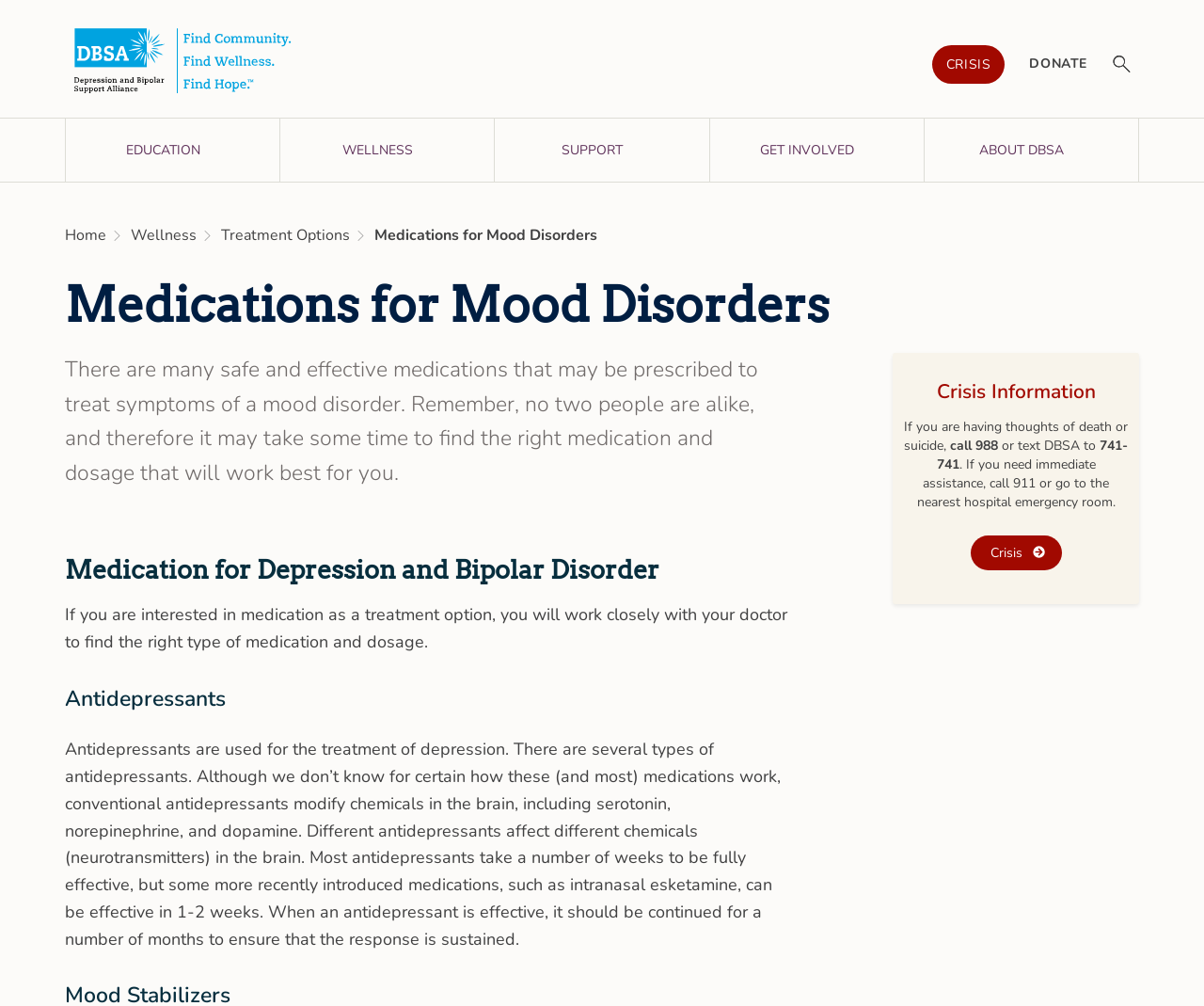What type of medications are used to treat depression?
Make sure to answer the question with a detailed and comprehensive explanation.

According to the webpage, antidepressants are used to treat depression. This information can be found in the section titled 'Medication for Depression and Bipolar Disorder', which explains that antidepressants modify chemicals in the brain, including serotonin, norepinephrine, and dopamine.